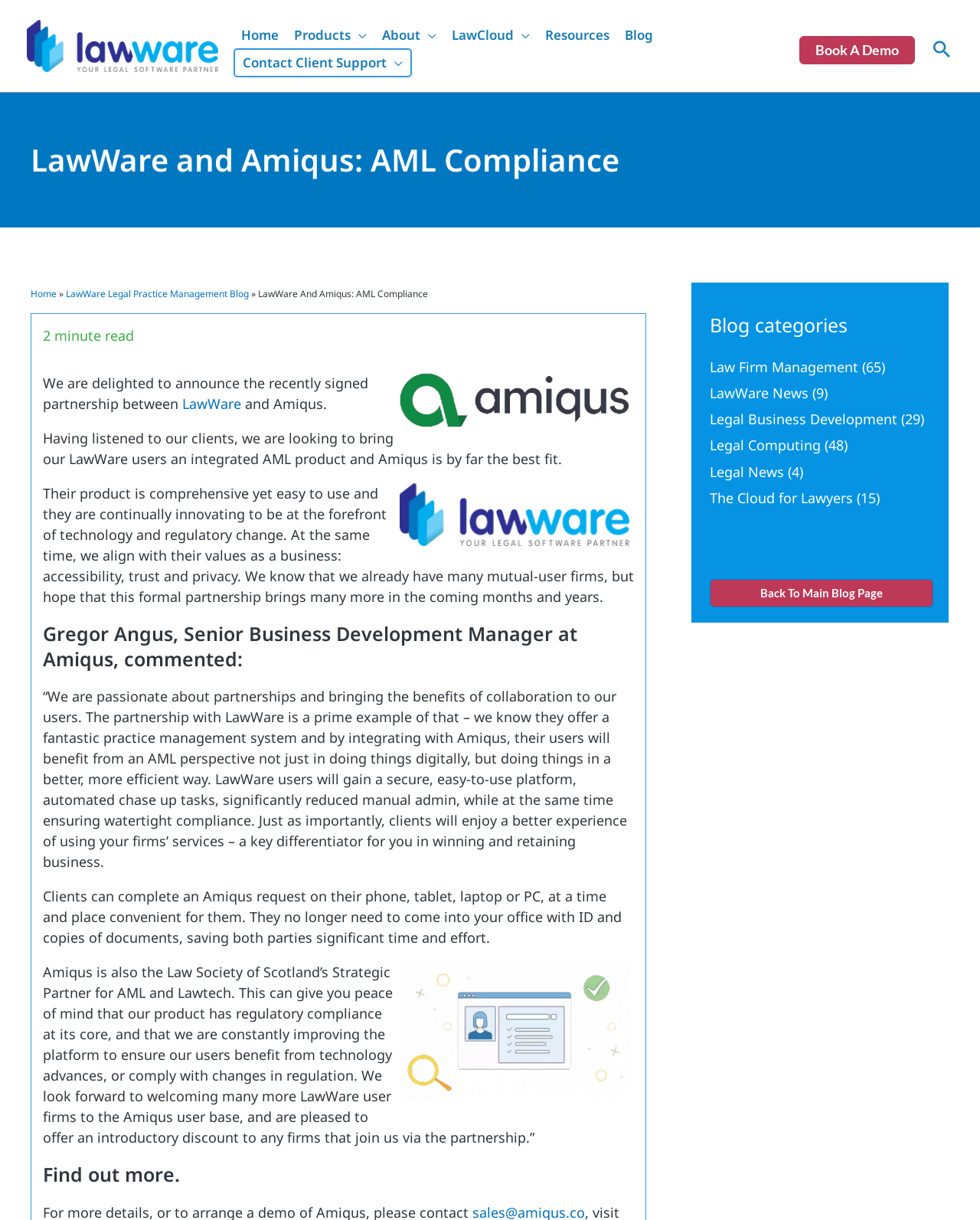Locate the bounding box coordinates of the clickable region necessary to complete the following instruction: "Click on the 'LawCloud Menu Toggle' link". Provide the coordinates in the format of four float numbers between 0 and 1, i.e., [left, top, right, bottom].

[0.453, 0.018, 0.548, 0.04]